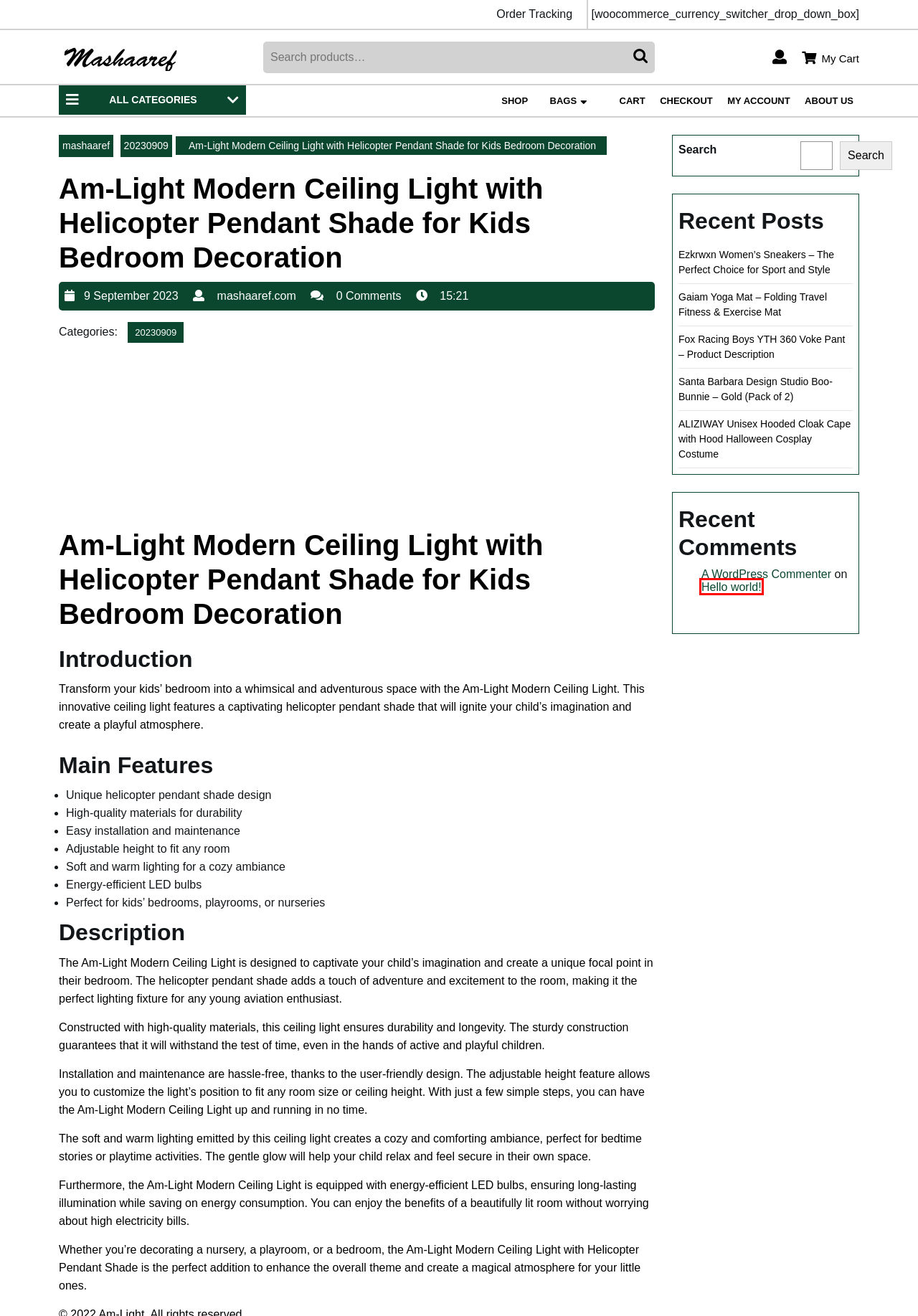You are provided with a screenshot of a webpage that has a red bounding box highlighting a UI element. Choose the most accurate webpage description that matches the new webpage after clicking the highlighted element. Here are your choices:
A. Blog Tool, Publishing Platform, and CMS – WordPress.org English (UK)
B. Cart – mashaaref
C. About us – mashaaref
D. 20230909 – mashaaref
E. 9 September 2023 – mashaaref
F. mashaaref.com – mashaaref
G. Fox Racing Boys YTH 360 Voke Pant – Product Description – mashaaref
H. Hello world! – mashaaref

H